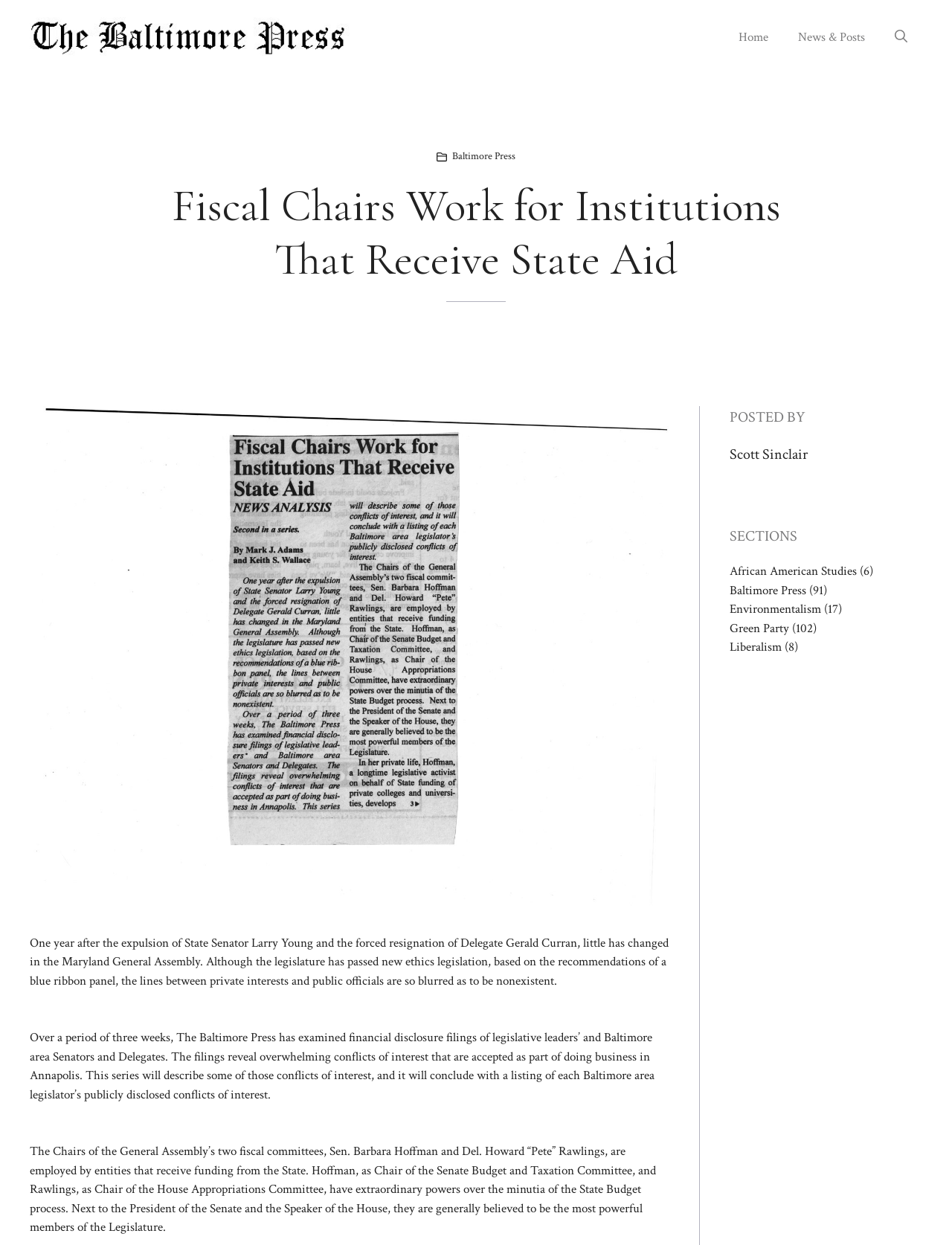Pinpoint the bounding box coordinates of the element to be clicked to execute the instruction: "Read the article by Scott Sinclair".

[0.766, 0.357, 0.848, 0.373]